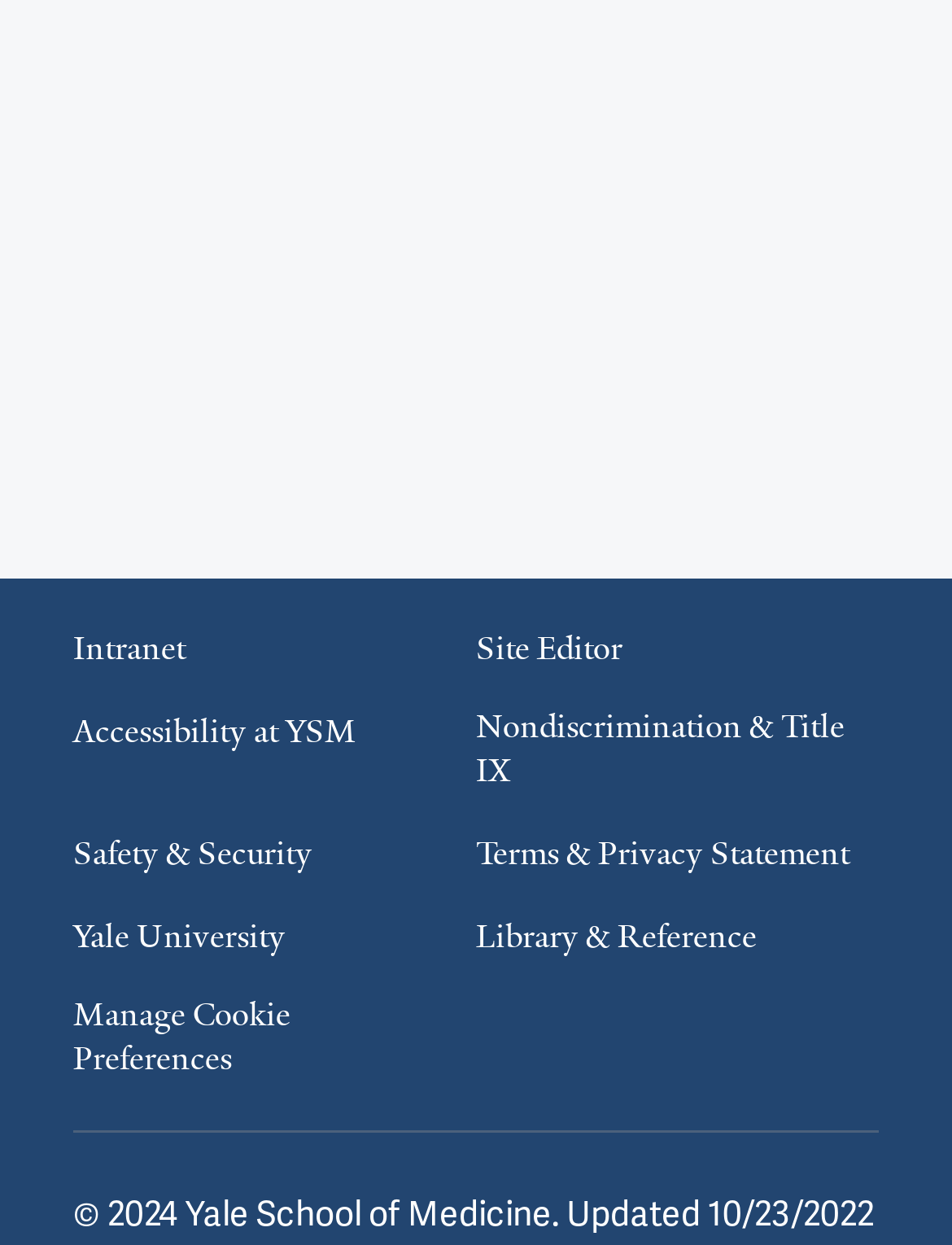What is the name of the institution at the bottom of the page? Analyze the screenshot and reply with just one word or a short phrase.

Yale School of Medicine